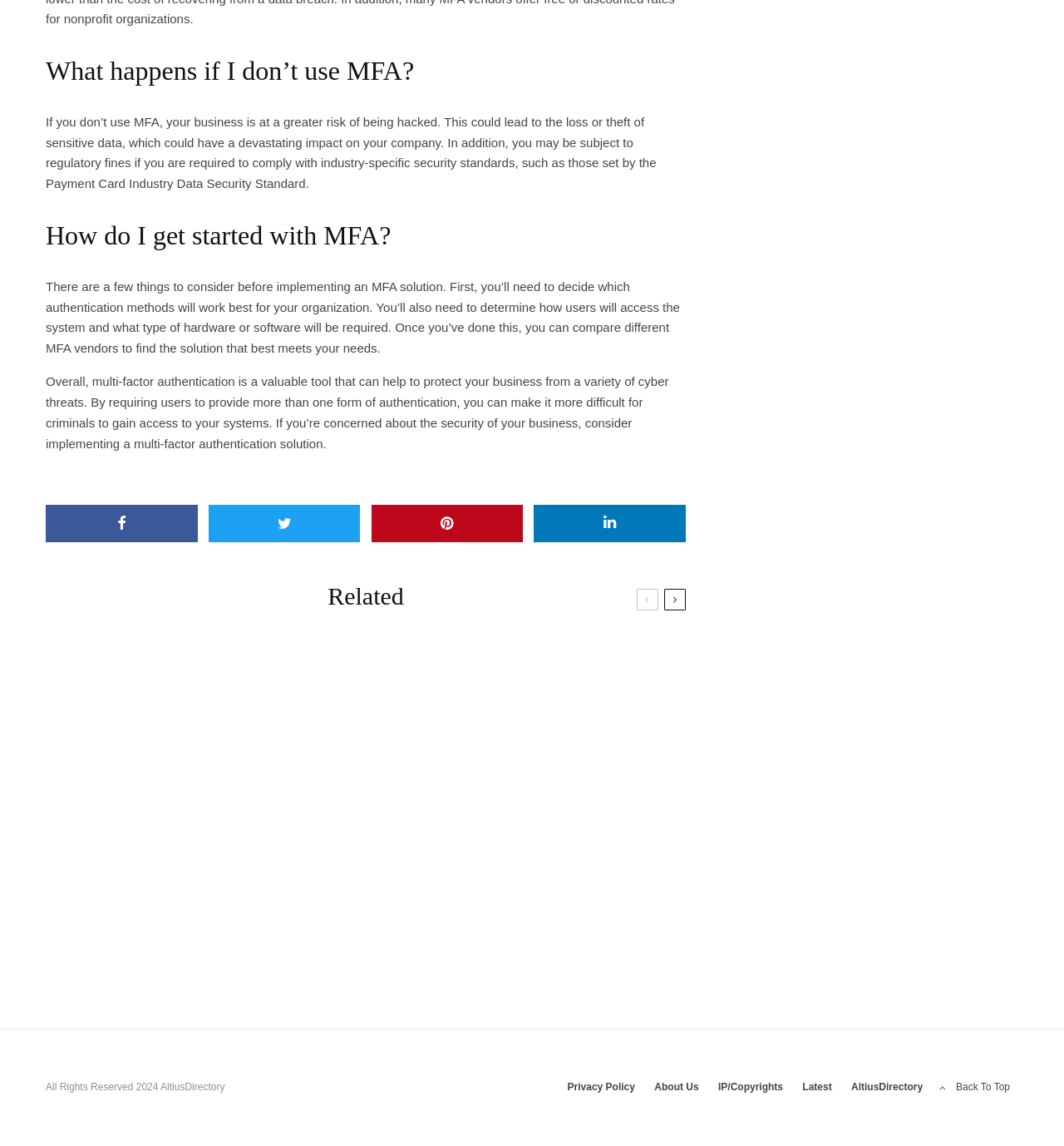What is the risk of not using MFA?
Provide a detailed answer to the question using information from the image.

According to the webpage, if you don’t use MFA, your business is at a greater risk of being hacked, which could lead to the loss or theft of sensitive data.